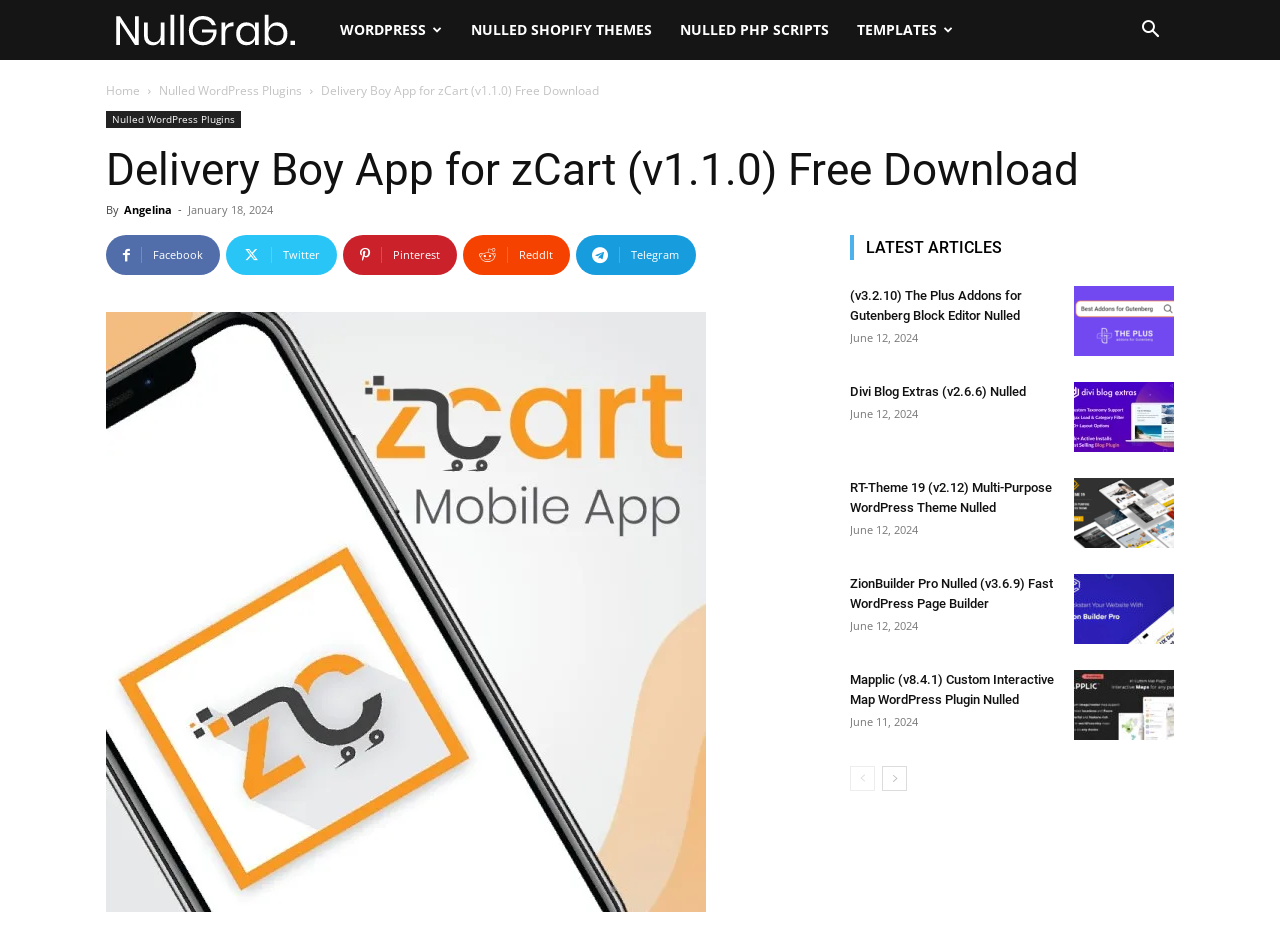Can you identify the bounding box coordinates of the clickable region needed to carry out this instruction: 'Go to next page'? The coordinates should be four float numbers within the range of 0 to 1, stated as [left, top, right, bottom].

[0.689, 0.812, 0.709, 0.839]